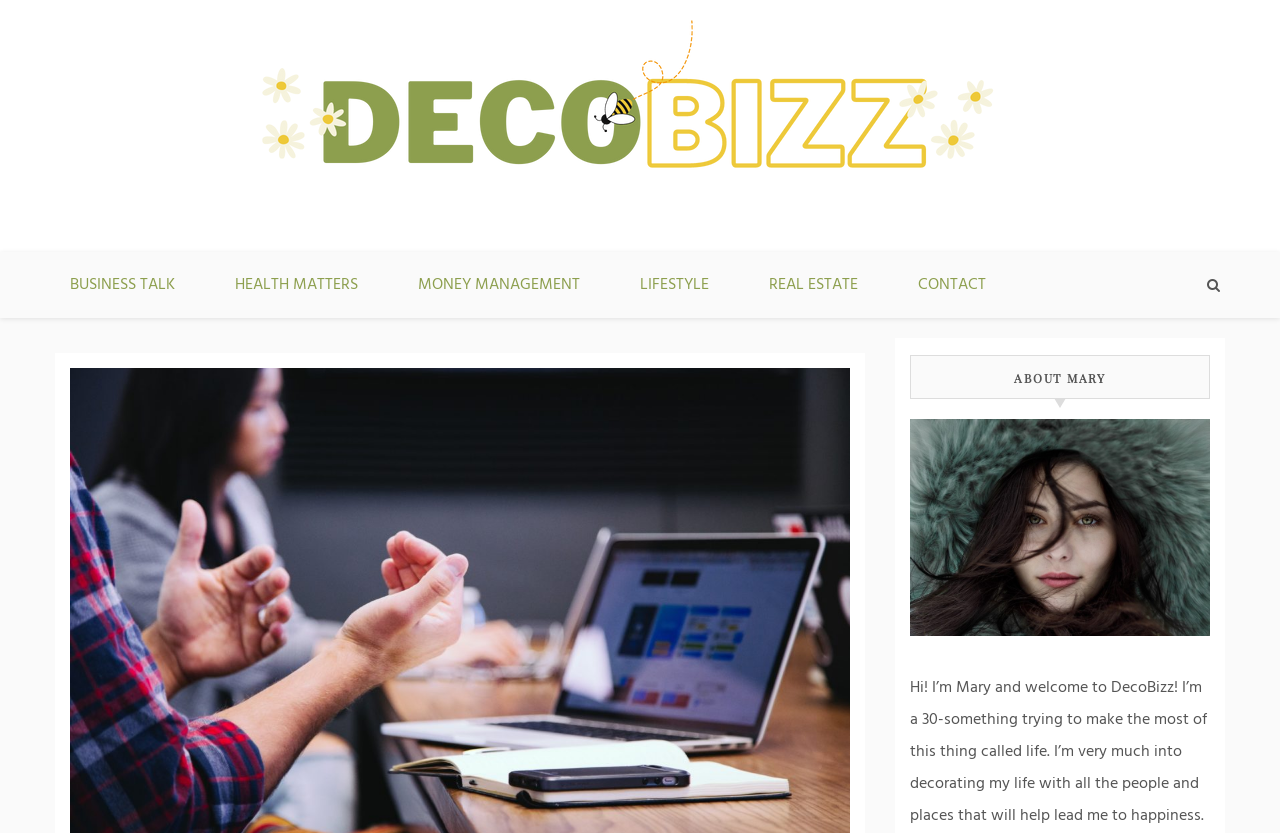Specify the bounding box coordinates of the region I need to click to perform the following instruction: "learn about MARY". The coordinates must be four float numbers in the range of 0 to 1, i.e., [left, top, right, bottom].

[0.711, 0.426, 0.945, 0.479]